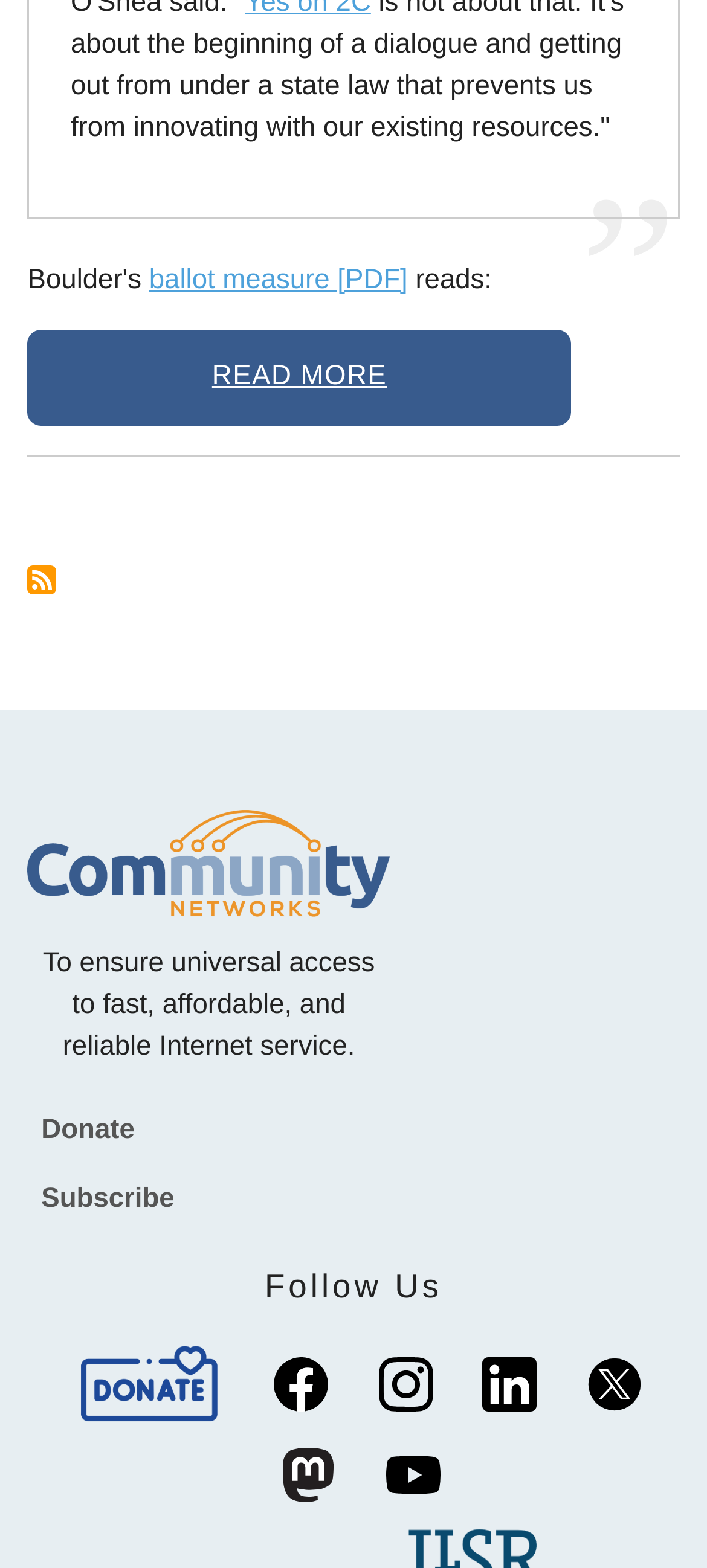What social media platforms is the organization on?
Based on the image, answer the question with as much detail as possible.

The organization is on multiple social media platforms, including Facebook, Instagram, LinkedIn, Twitter, Mastodon, and YouTube, as there are links to each of these platforms in the 'Follow Us' section of the webpage.